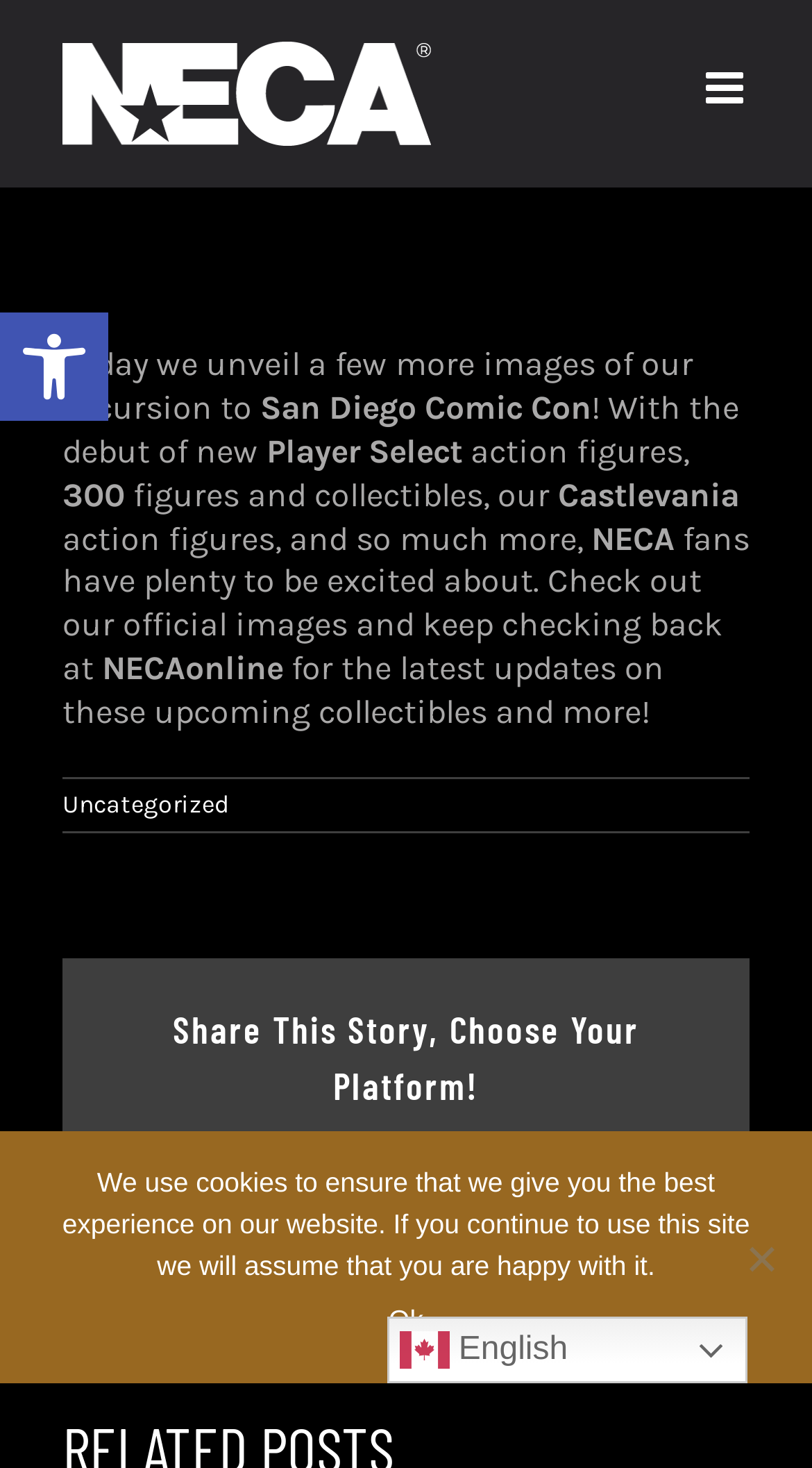Could you find the bounding box coordinates of the clickable area to complete this instruction: "Share on Facebook"?

[0.158, 0.78, 0.199, 0.802]